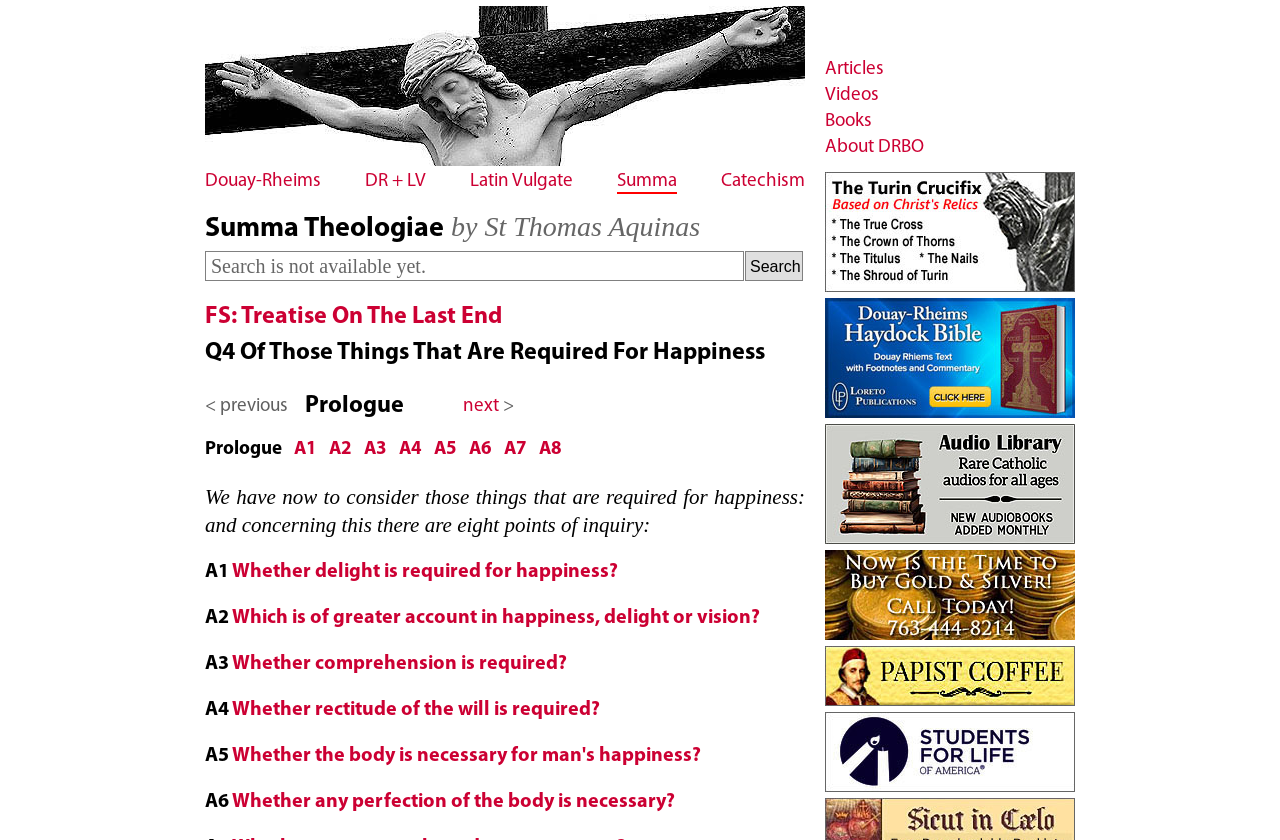Describe the webpage in detail, including text, images, and layout.

This webpage is about the Summa Theologiae, a theological work by St. Thomas Aquinas. At the top, there is a table with a logo image on the left and a navigation menu on the right, containing links to "Articles", "Videos", "Books", and "About DRBO". Below this table, there is a section with links to different versions of the Bible, including the Douay-Rheims, DR + LV, Latin Vulgate, Summa, and Catechism.

The main content of the page is a table with a title "FS: Treatise On The Last End Q4 Of Those Things That Are Required For Happiness" and a link to the previous section. Below this title, there are links to different articles or sections, including "Prologue", "A1", "A2", "A3", and so on, up to "A8". These links are arranged in a horizontal row.

Further down the page, there are more links to specific questions or topics, such as "Whether delight is required for happiness?", "Which is of greater account in happiness, delight or vision?", and "Whether comprehension is required?". These links are arranged in a vertical column.

At the bottom of the page, there is a search box with a button labeled "Search", although it is noted that search is not available yet.